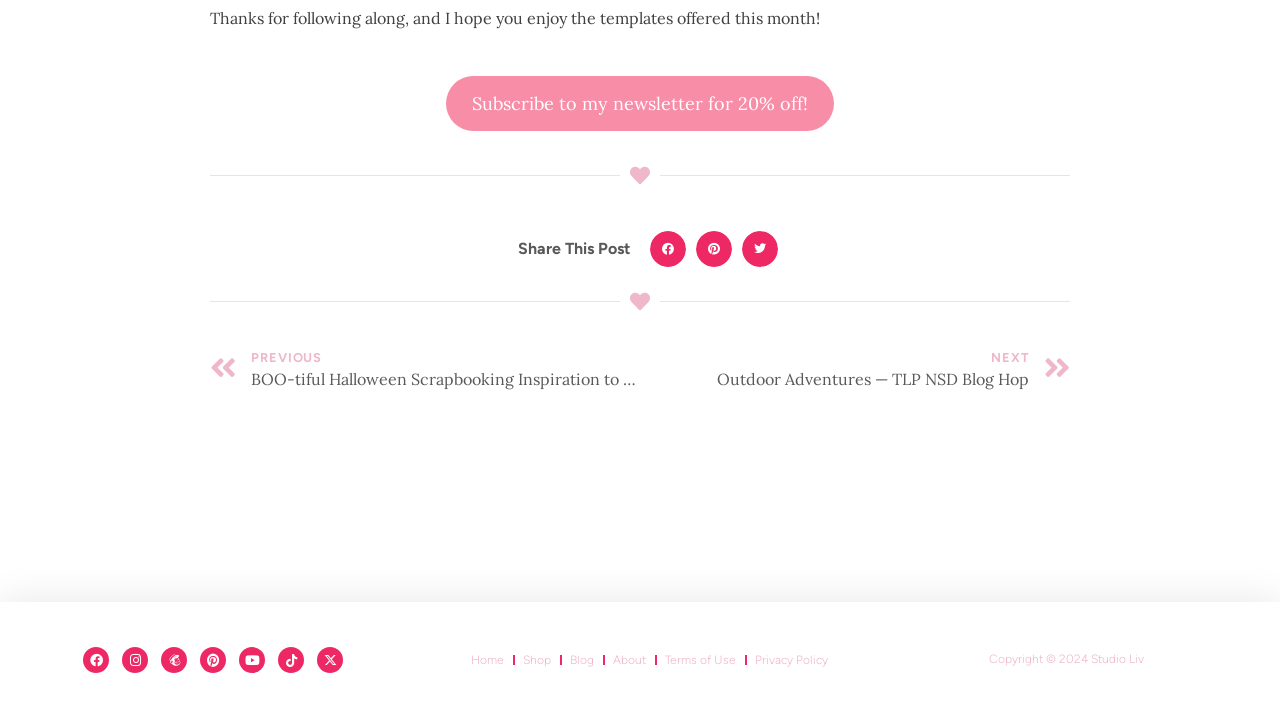How many social media platforms are listed?
Based on the image, please offer an in-depth response to the question.

There are 7 social media platforms listed at the bottom of the webpage, including Facebook, Instagram, Mailchimp, Pinterest, Youtube, Tiktok, and Twitter.